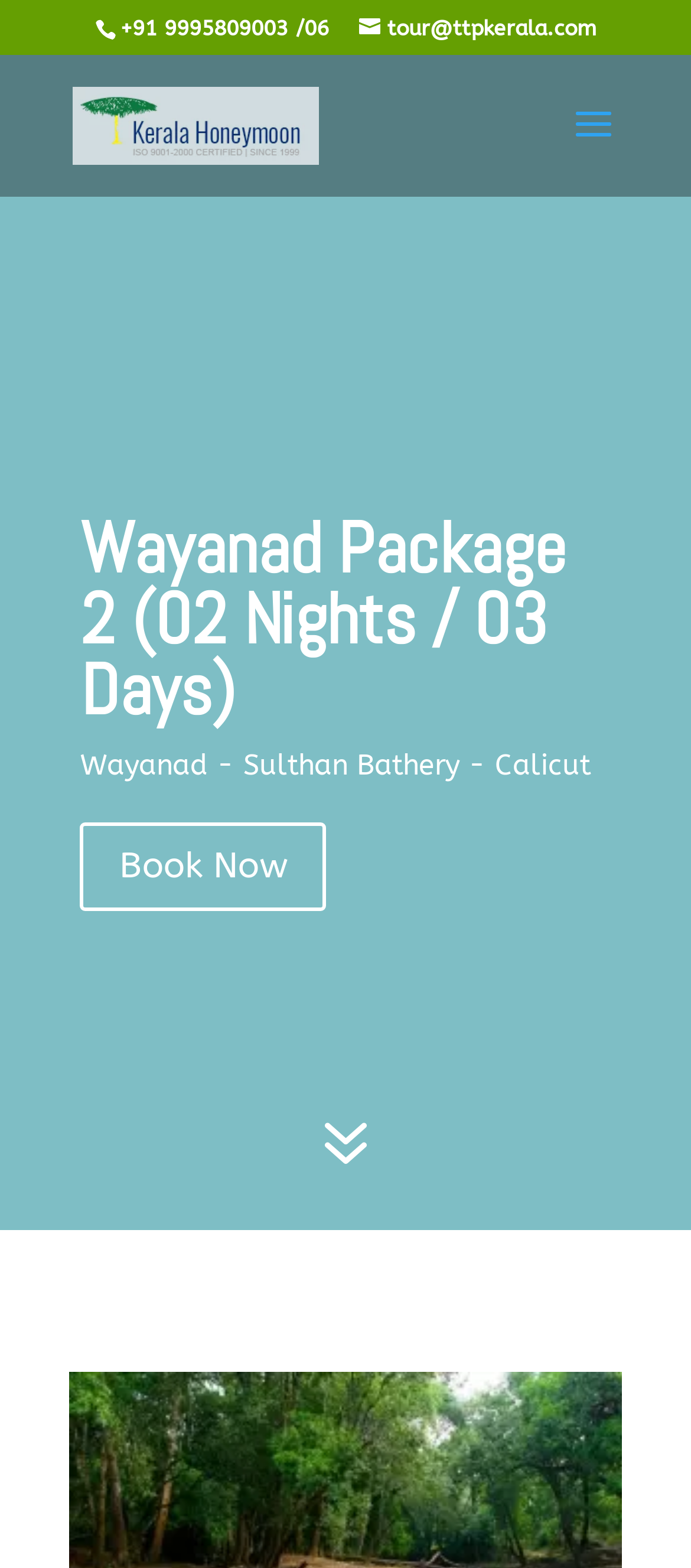How many nights are included in the tour package?
Based on the image, answer the question in a detailed manner.

I found the number of nights by reading the heading 'Wayanad Package 2 (02 Nights / 03 Days)' which explicitly states that the tour package includes 2 nights.